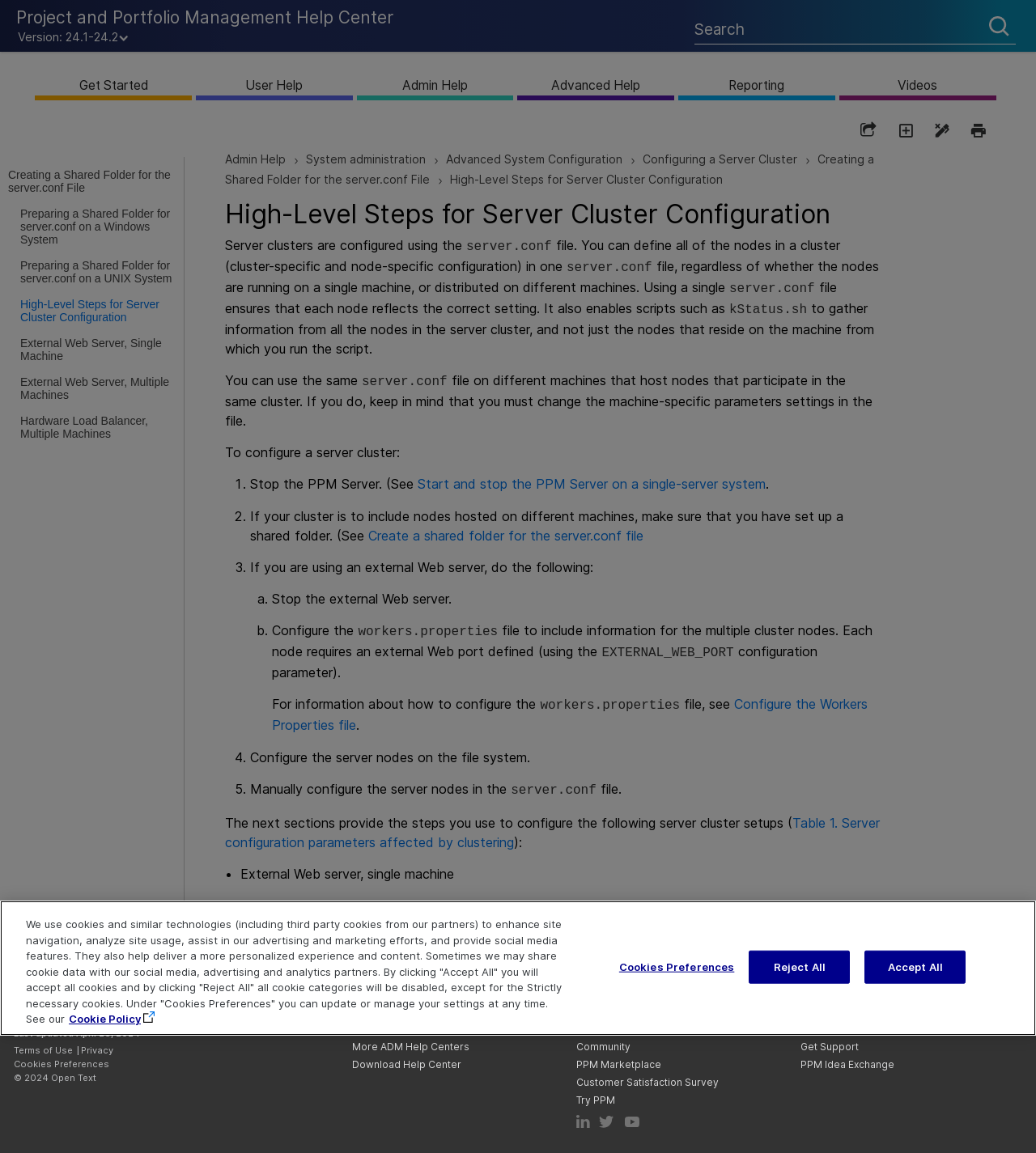Refer to the image and provide a thorough answer to this question:
What is the purpose of the 'server.conf' file?

I analyzed the main content of the webpage and found the section discussing the 'server.conf' file. According to the text, this file is used to define cluster-specific and node-specific configuration for server clusters.